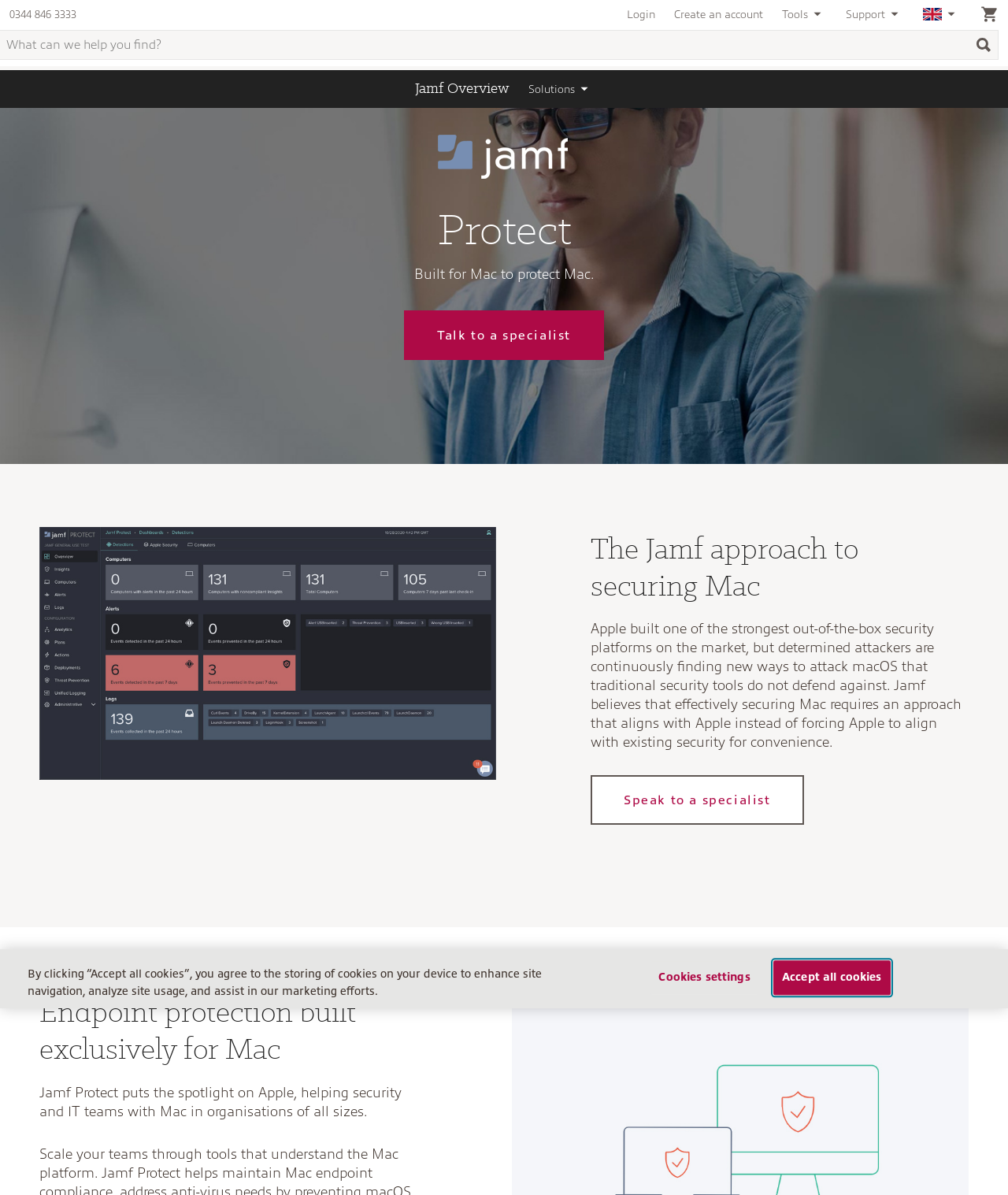Describe in detail what you see on the webpage.

The webpage is for Jamf Protect, a solution for preventing macOS malware and detecting Mac-specific threats. At the top left, there is a link to "Jamf Overview" and a button to access "Solutions" with a dropdown menu. To the right of these elements, there is a telephone number "0344 846 3333" and a link to "Skip to content". 

On the top right, there are several buttons and links, including "Login", "Create an account", "Tools" with a dropdown menu, "Support" with a dropdown menu, and "Country and language configuration" with a dropdown menu. Next to these elements, there is a shopping cart icon with a link to view the cart.

Below the top navigation bar, there is a large section with a heading "Protect" and a subheading "Built for Mac to protect Mac." This section contains a link to "Talk to a specialist" and an image of the Jamf logo. 

Further down, there is a section describing the Jamf approach to securing Mac, with a heading and a paragraph of text explaining how Jamf's solution aligns with Apple's security platform. This section also contains a link to "Speak to a specialist". 

Below this, there is another section with a heading "Endpoint protection built exclusively for Mac" and a paragraph of text describing how Jamf Protect helps security and IT teams with Mac in organizations of all sizes.

At the very bottom of the page, there is a cookie banner with a message about storing cookies on the device and buttons to access "Cookies settings" and "Accept all cookies".